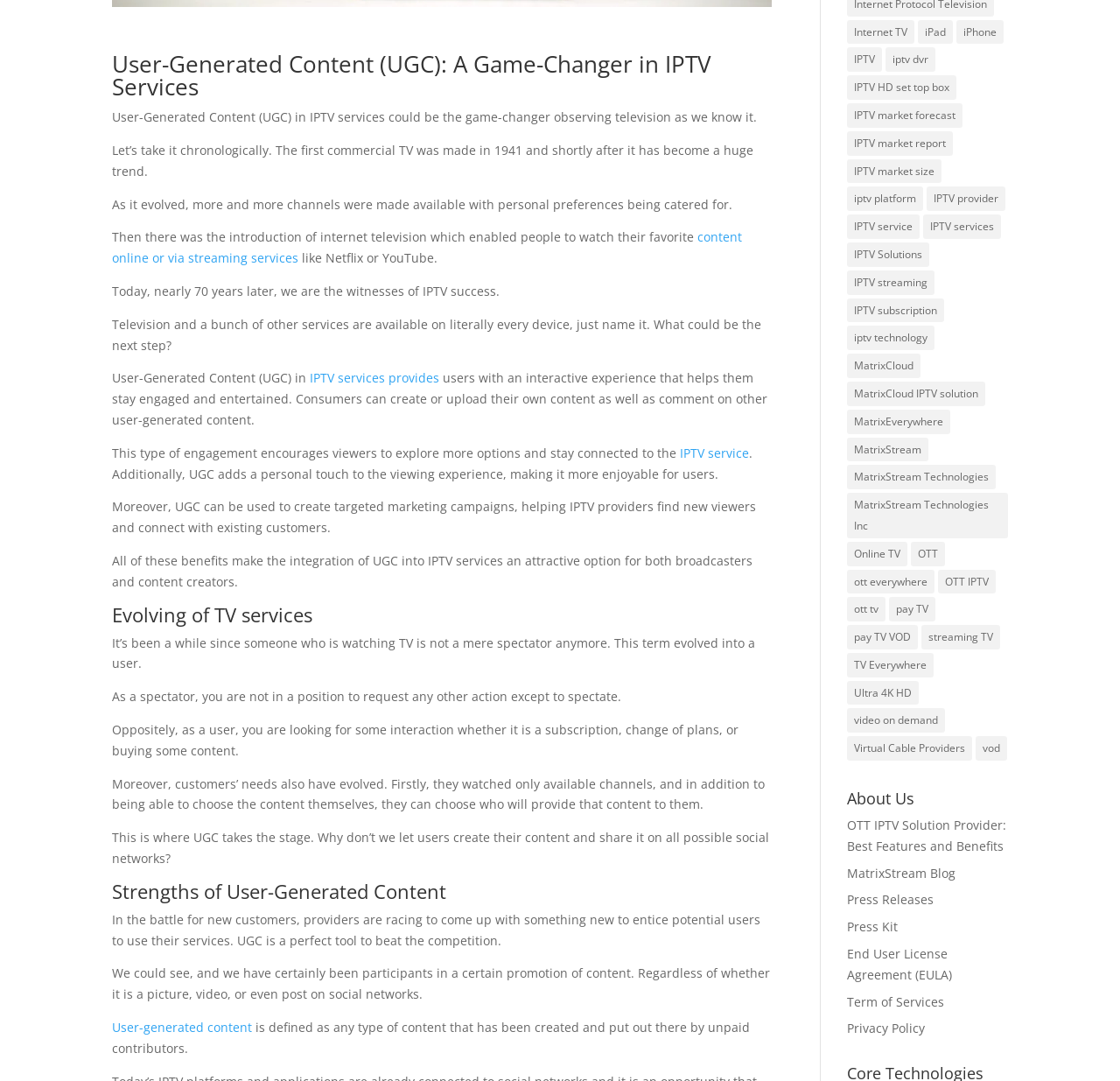Refer to the element description Ultra 4K HD and identify the corresponding bounding box in the screenshot. Format the coordinates as (top-left x, top-left y, bottom-right x, bottom-right y) with values in the range of 0 to 1.

[0.756, 0.63, 0.82, 0.652]